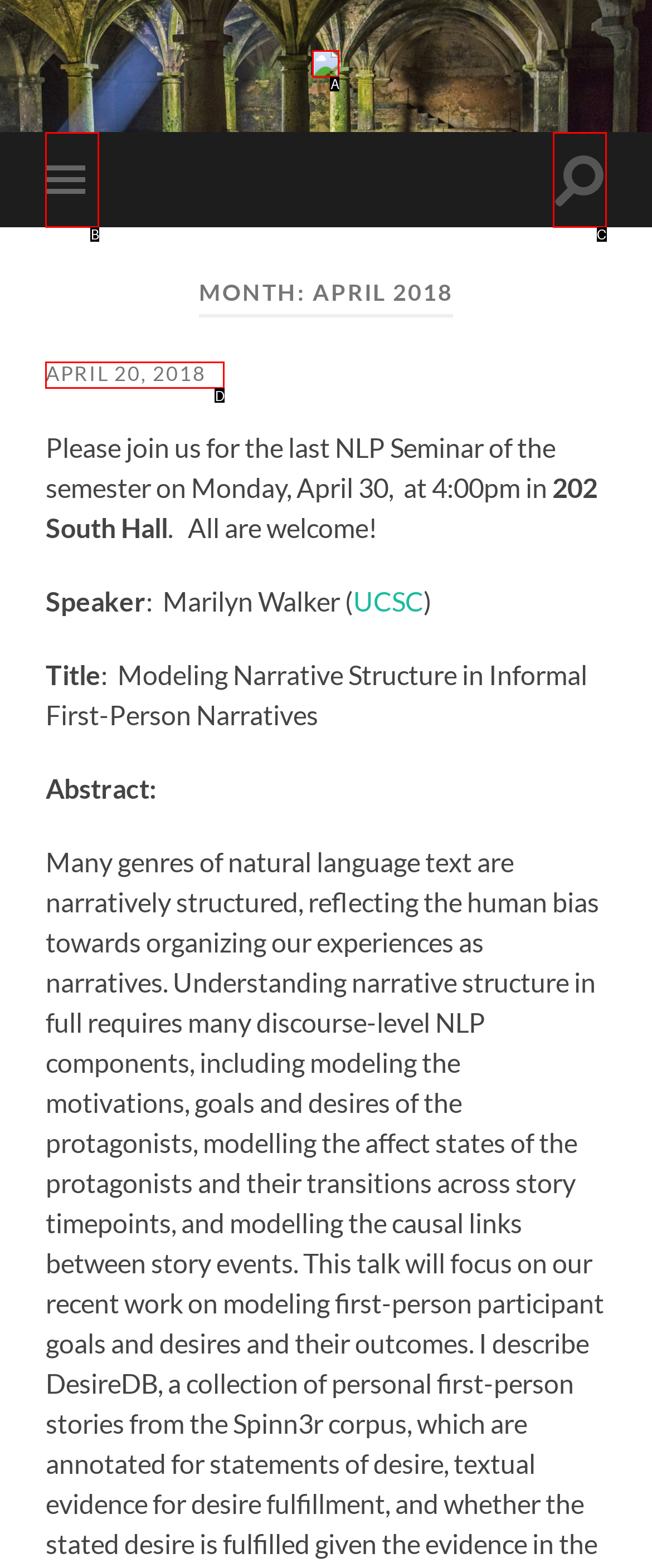From the given choices, indicate the option that best matches: April 20, 2018
State the letter of the chosen option directly.

D